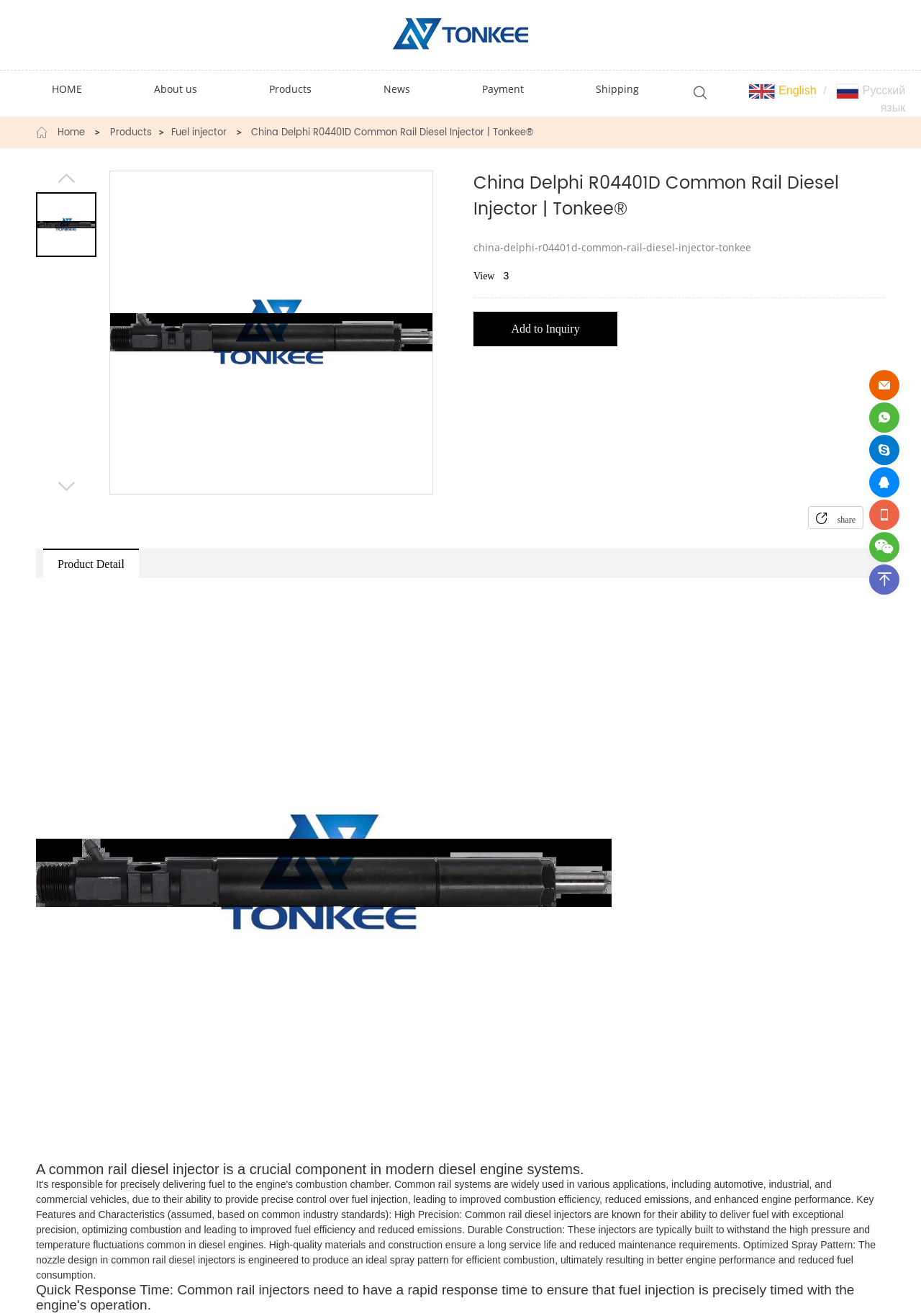What language options are available on this webpage?
Based on the image, give a concise answer in the form of a single word or short phrase.

English, Русский язык